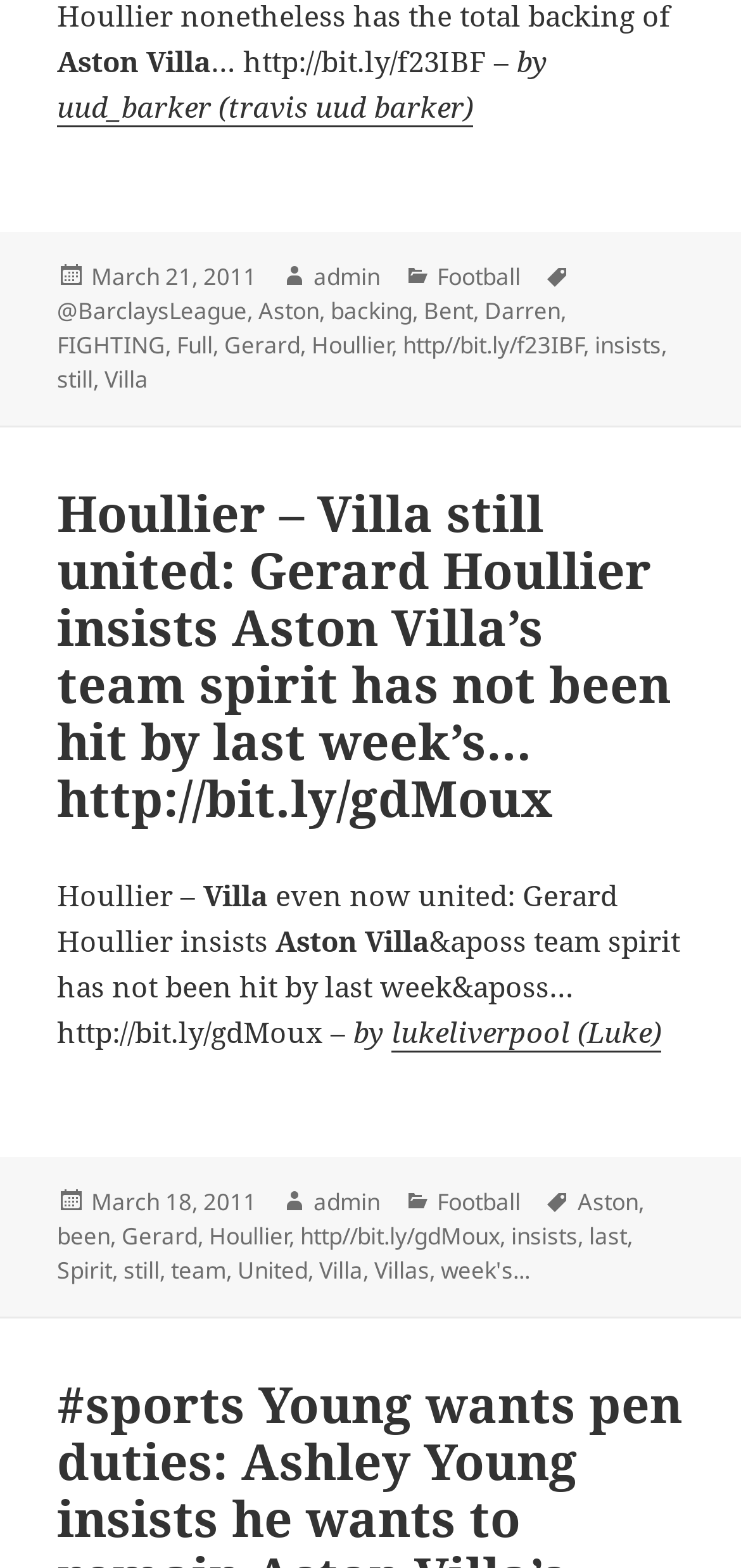Please find the bounding box for the UI element described by: "lukeliverpool (Luke)".

[0.528, 0.646, 0.892, 0.671]